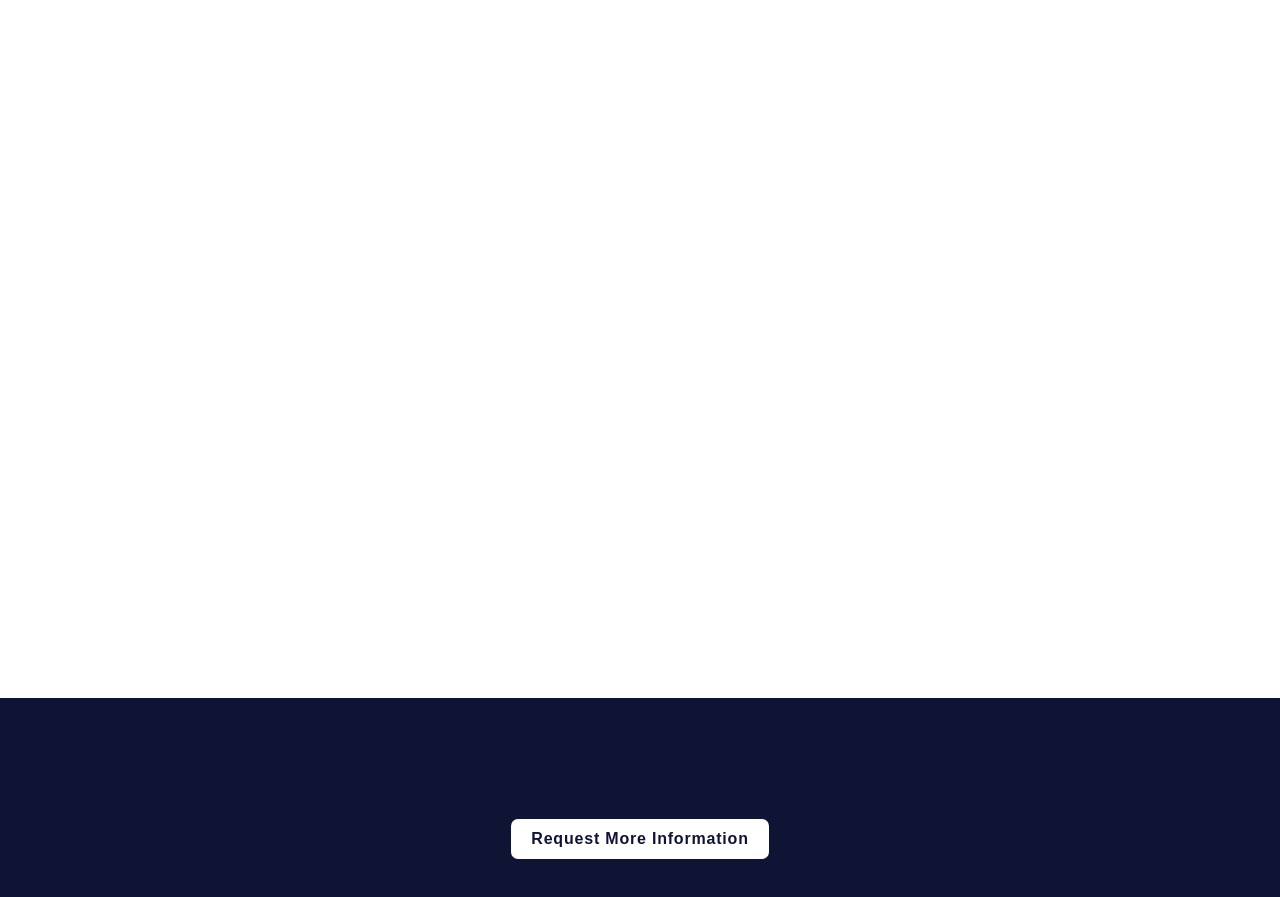Could you find the bounding box coordinates of the clickable area to complete this instruction: "View 'Awards & Recognition'"?

[0.689, 0.281, 0.978, 0.319]